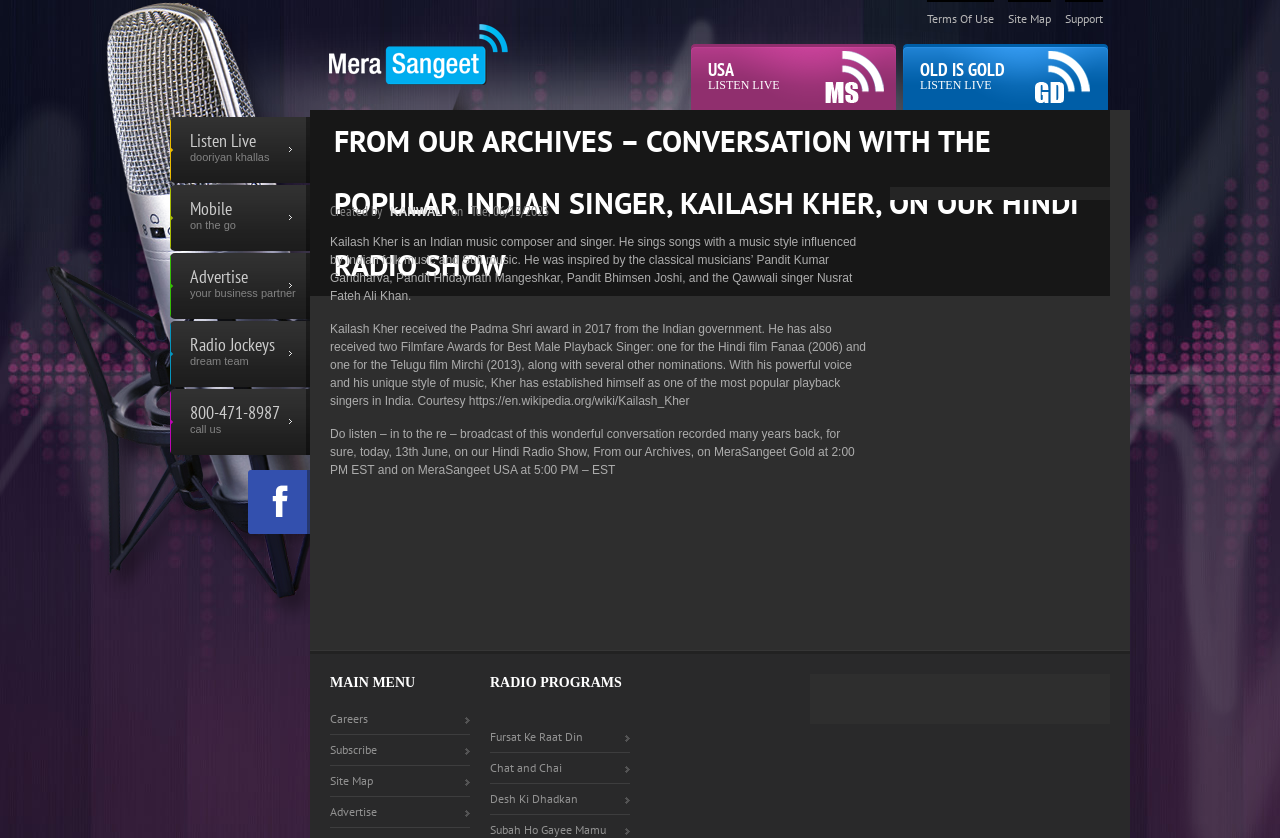Please locate the bounding box coordinates of the element that needs to be clicked to achieve the following instruction: "Visit the Terms Of Use page". The coordinates should be four float numbers between 0 and 1, i.e., [left, top, right, bottom].

[0.724, 0.0, 0.777, 0.035]